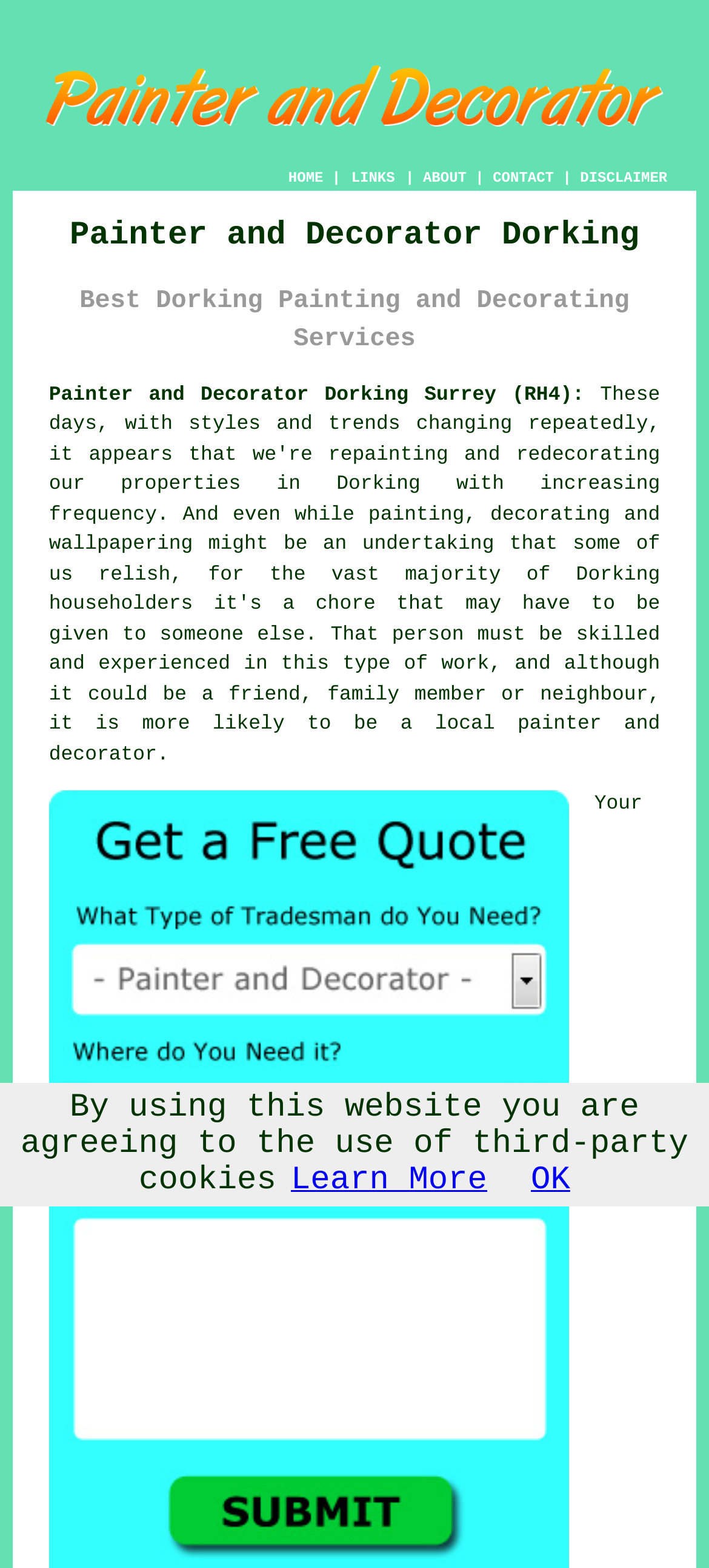Please identify the bounding box coordinates of the element's region that needs to be clicked to fulfill the following instruction: "visit the home page". The bounding box coordinates should consist of four float numbers between 0 and 1, i.e., [left, top, right, bottom].

None